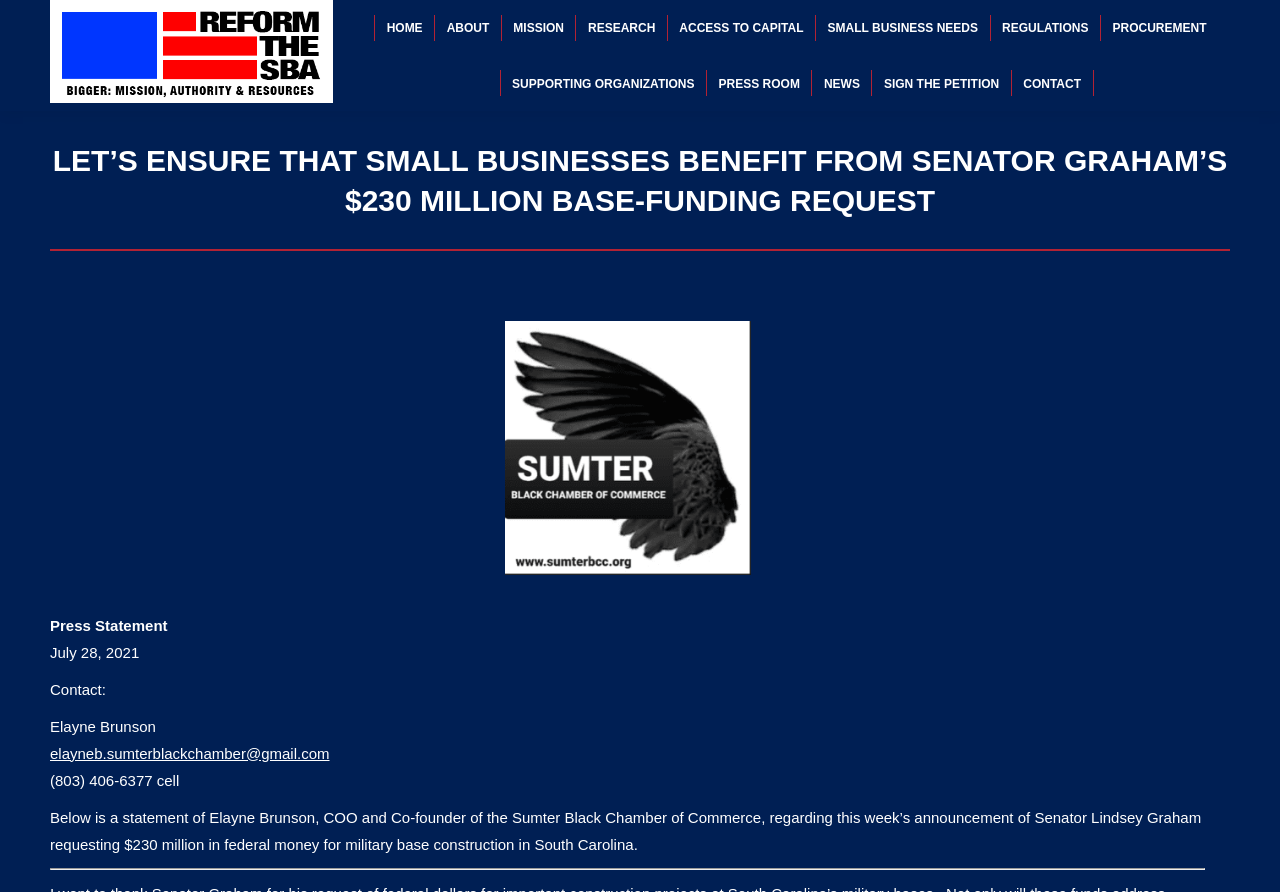From the webpage screenshot, predict the bounding box of the UI element that matches this description: "Small Business Needs".

[0.639, 0.016, 0.772, 0.046]